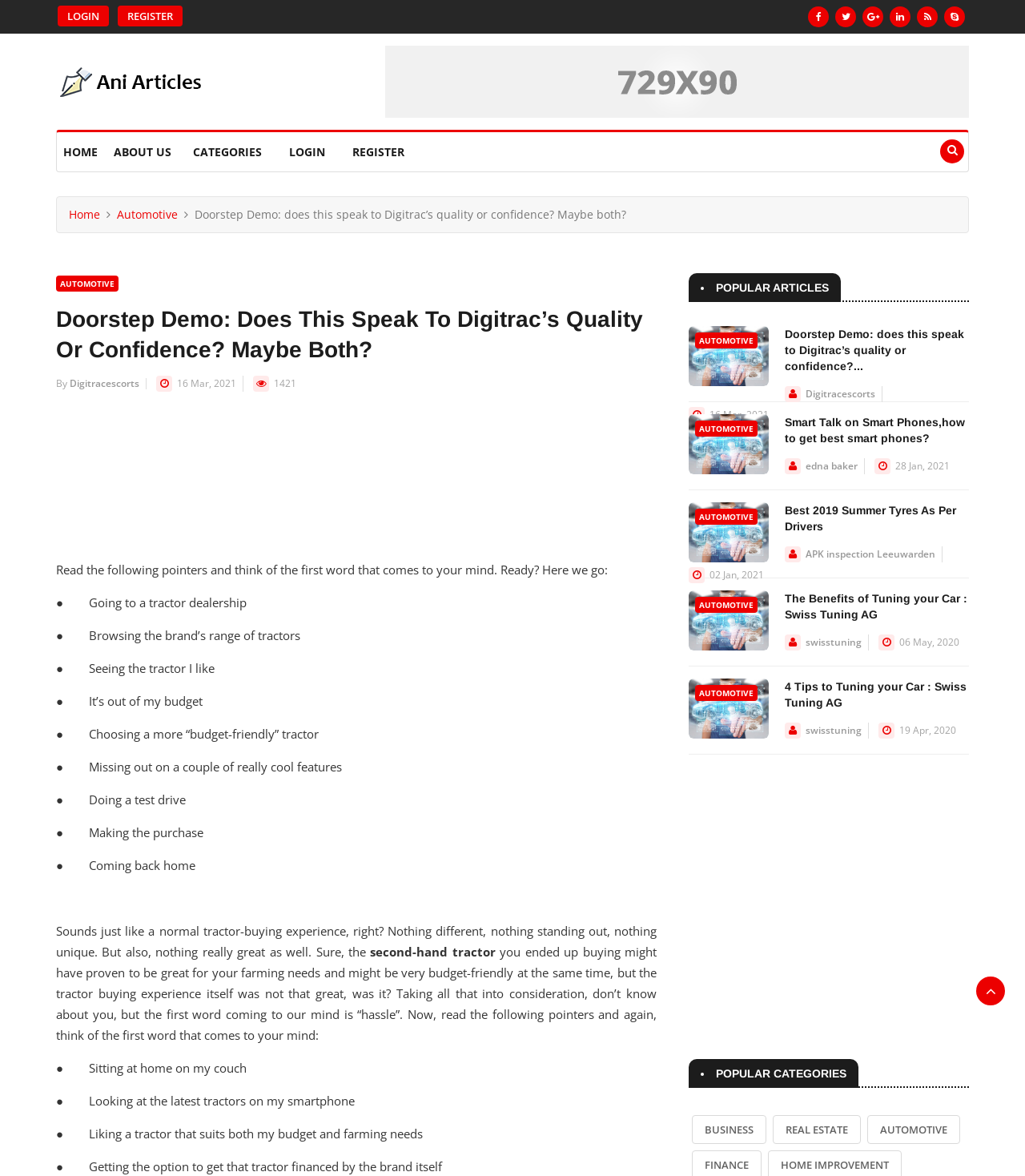What is the author of the article?
Answer with a single word or short phrase according to what you see in the image.

Digitracescorts